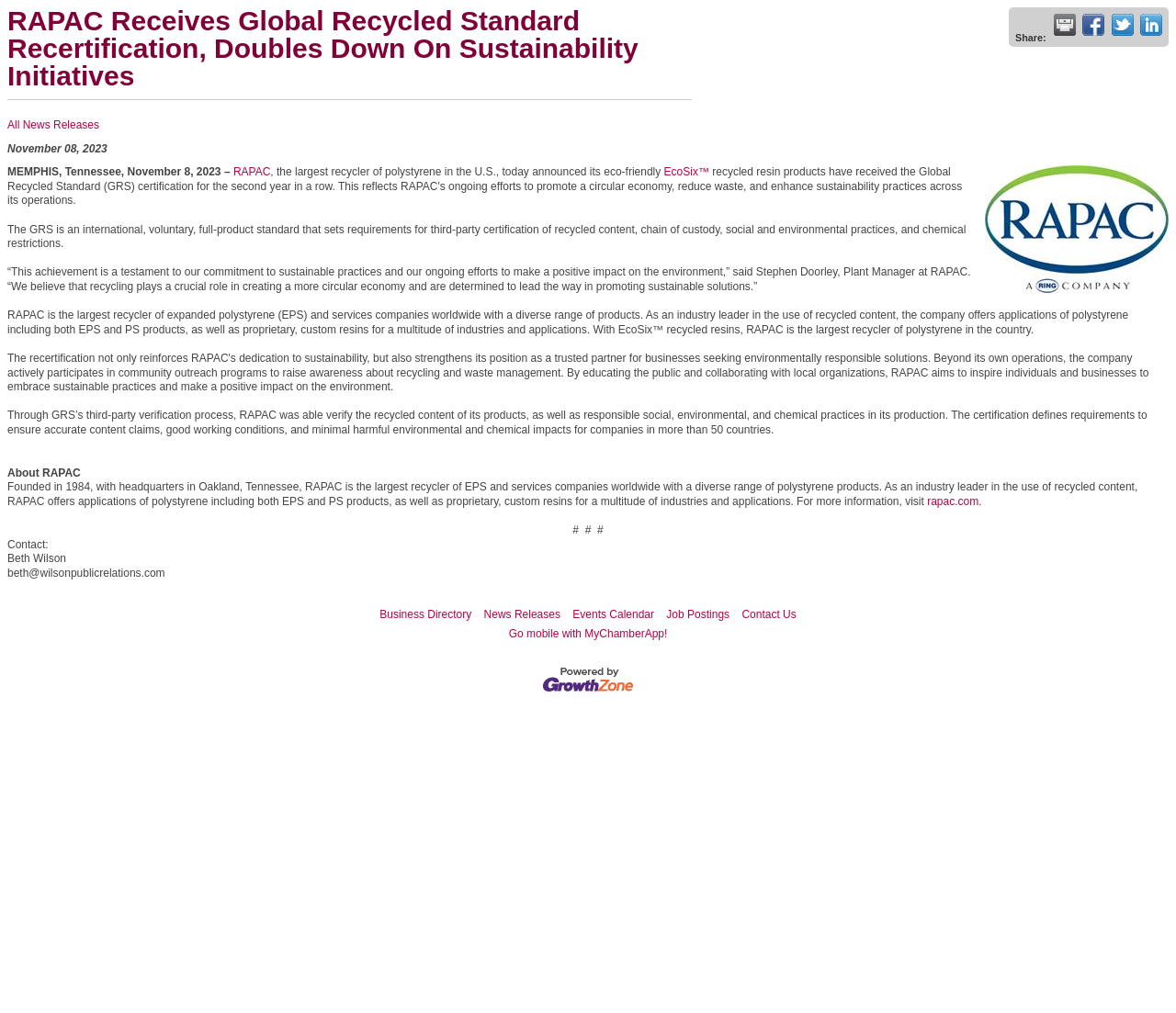Locate the bounding box of the UI element with the following description: "Go mobile with MyChamberApp!".

[0.433, 0.619, 0.567, 0.632]